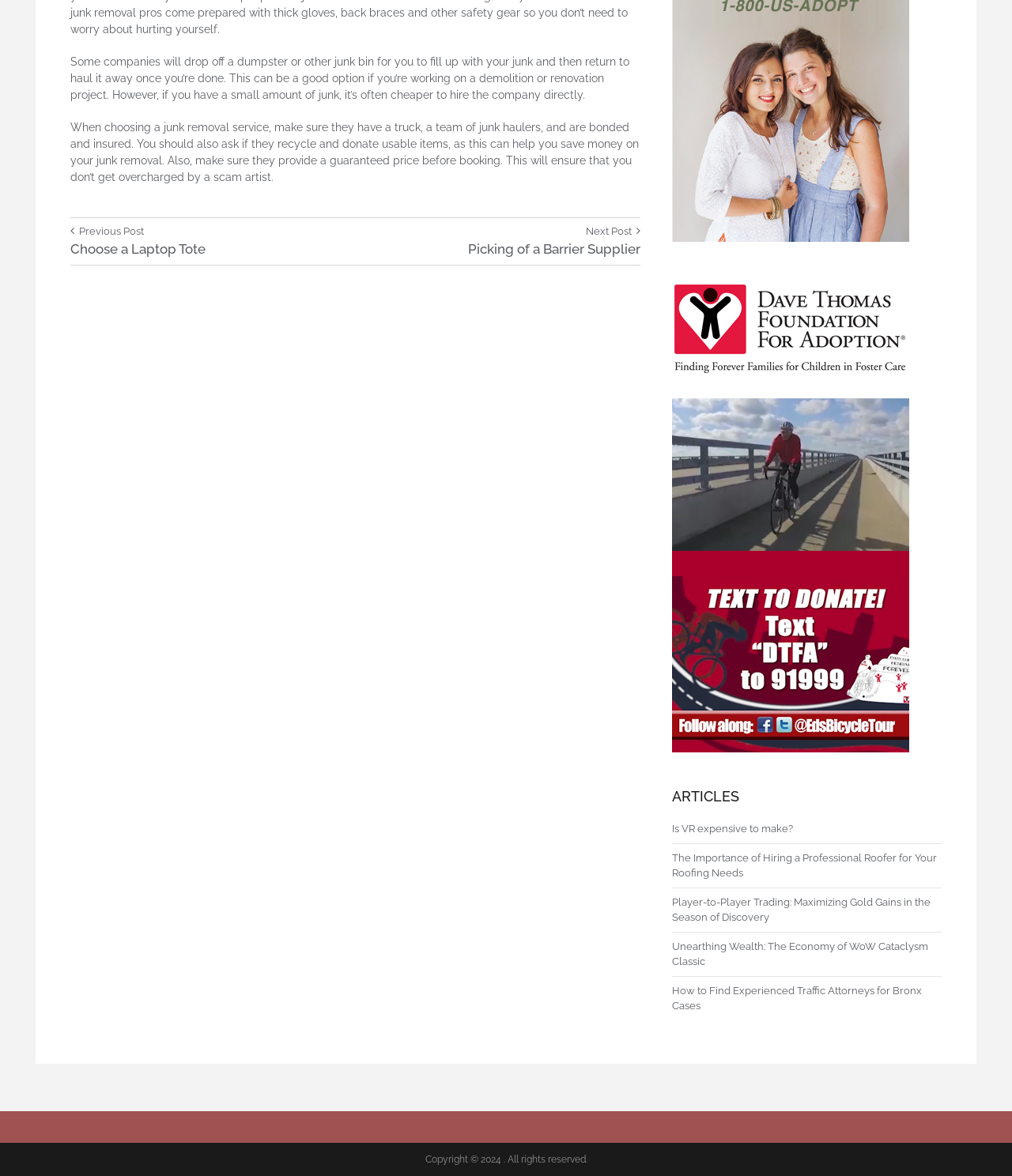Please find the bounding box coordinates (top-left x, top-left y, bottom-right x, bottom-right y) in the screenshot for the UI element described as follows: Is VR expensive to make?

[0.664, 0.7, 0.784, 0.71]